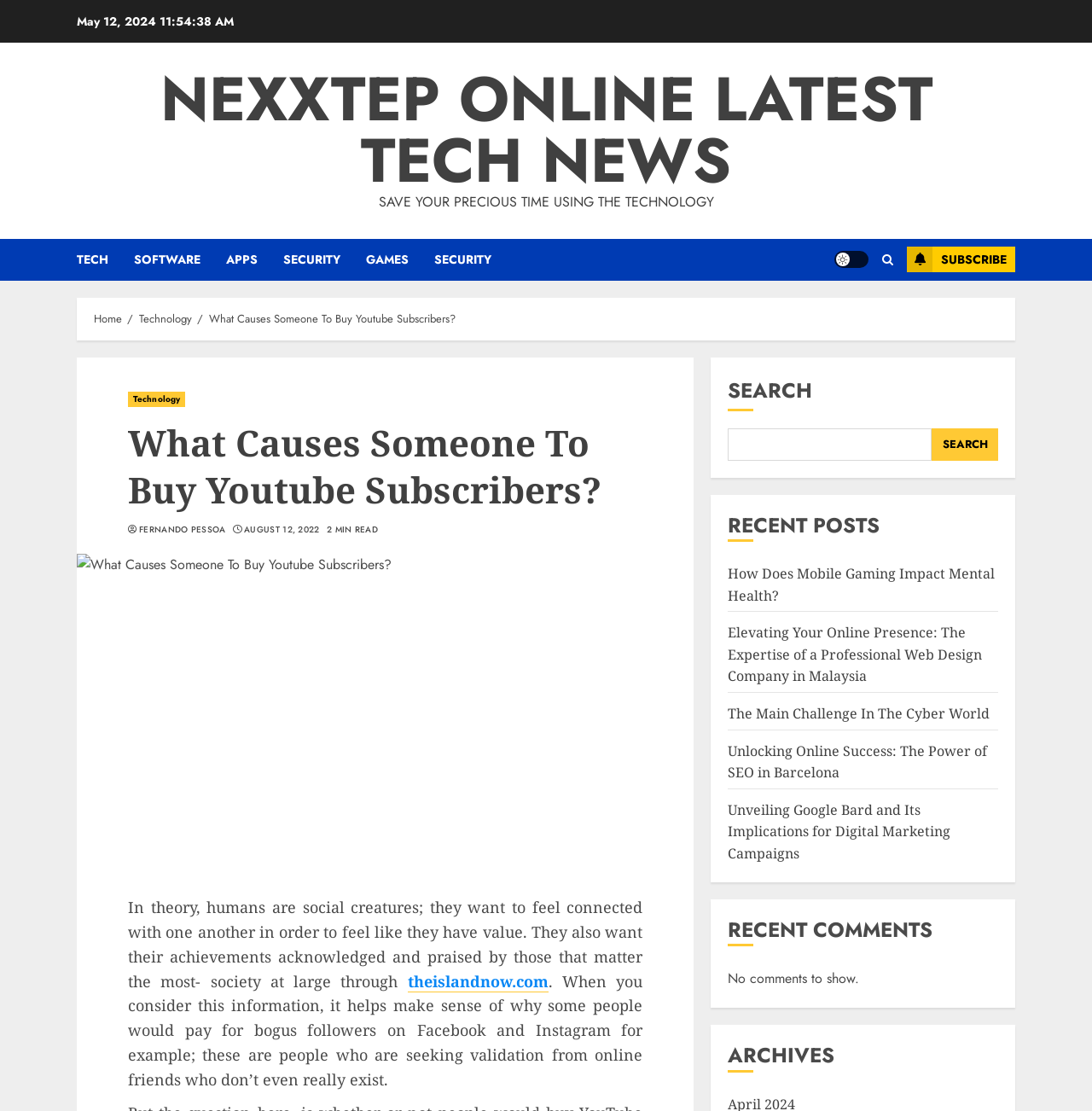How many minutes does it take to read the current article?
Please ensure your answer to the question is detailed and covers all necessary aspects.

The time it takes to read the current article is mentioned below the article title, where it says '2 MIN READ'.